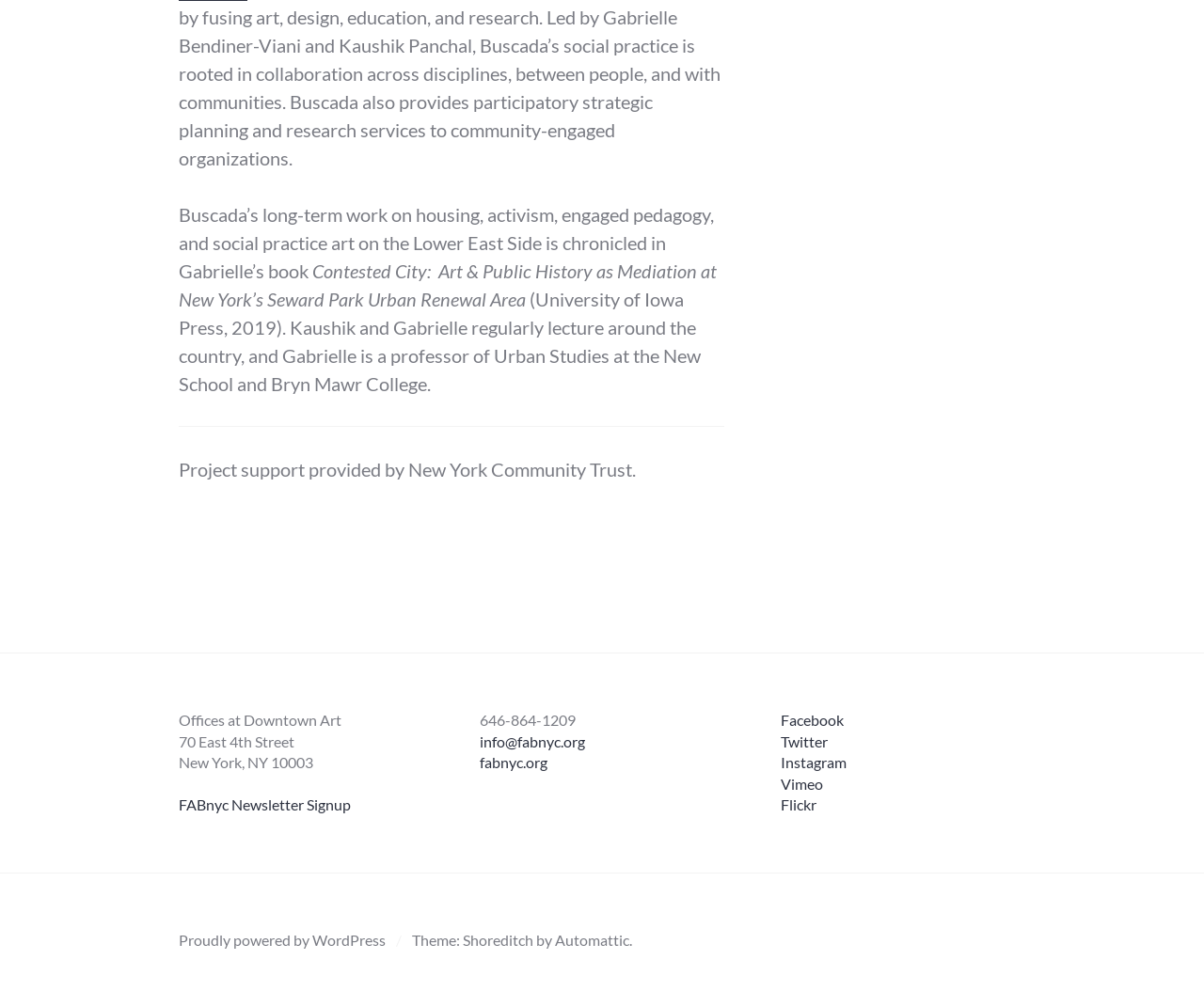Locate the bounding box of the UI element defined by this description: "Automattic". The coordinates should be given as four float numbers between 0 and 1, formatted as [left, top, right, bottom].

[0.461, 0.924, 0.523, 0.942]